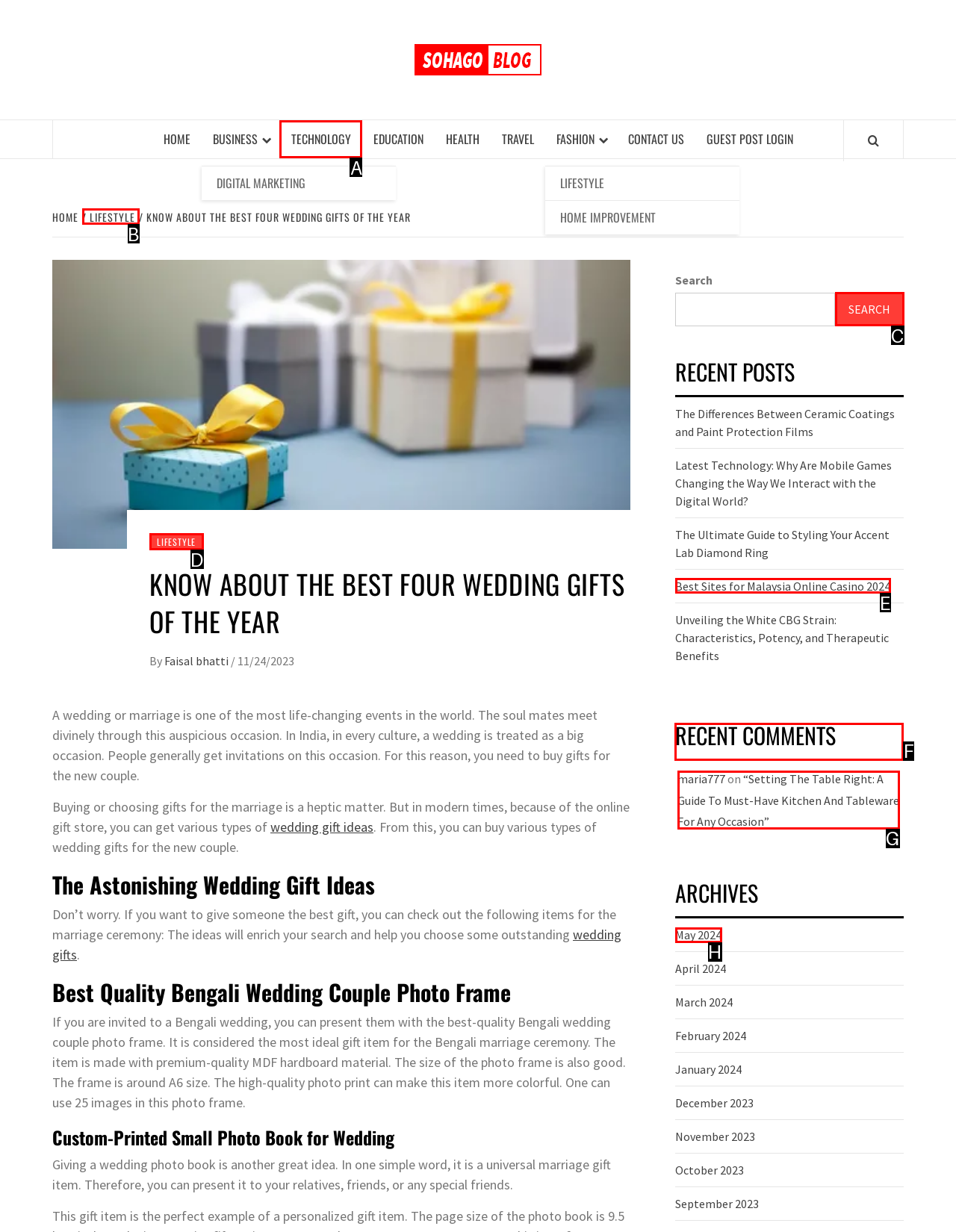Point out which HTML element you should click to fulfill the task: Check the 'RECENT COMMENTS' section.
Provide the option's letter from the given choices.

F